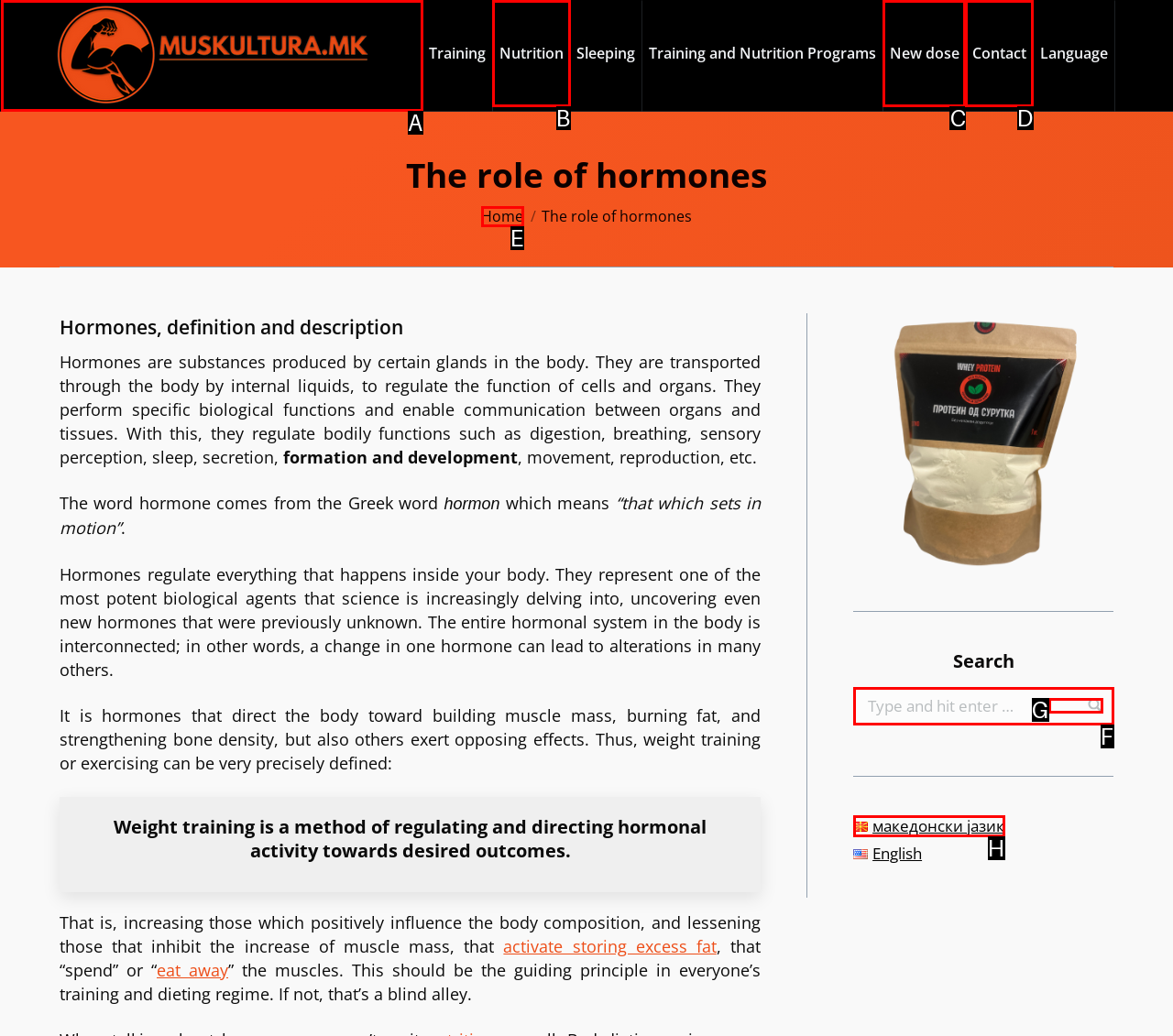Determine the option that aligns with this description: Contact
Reply with the option's letter directly.

D